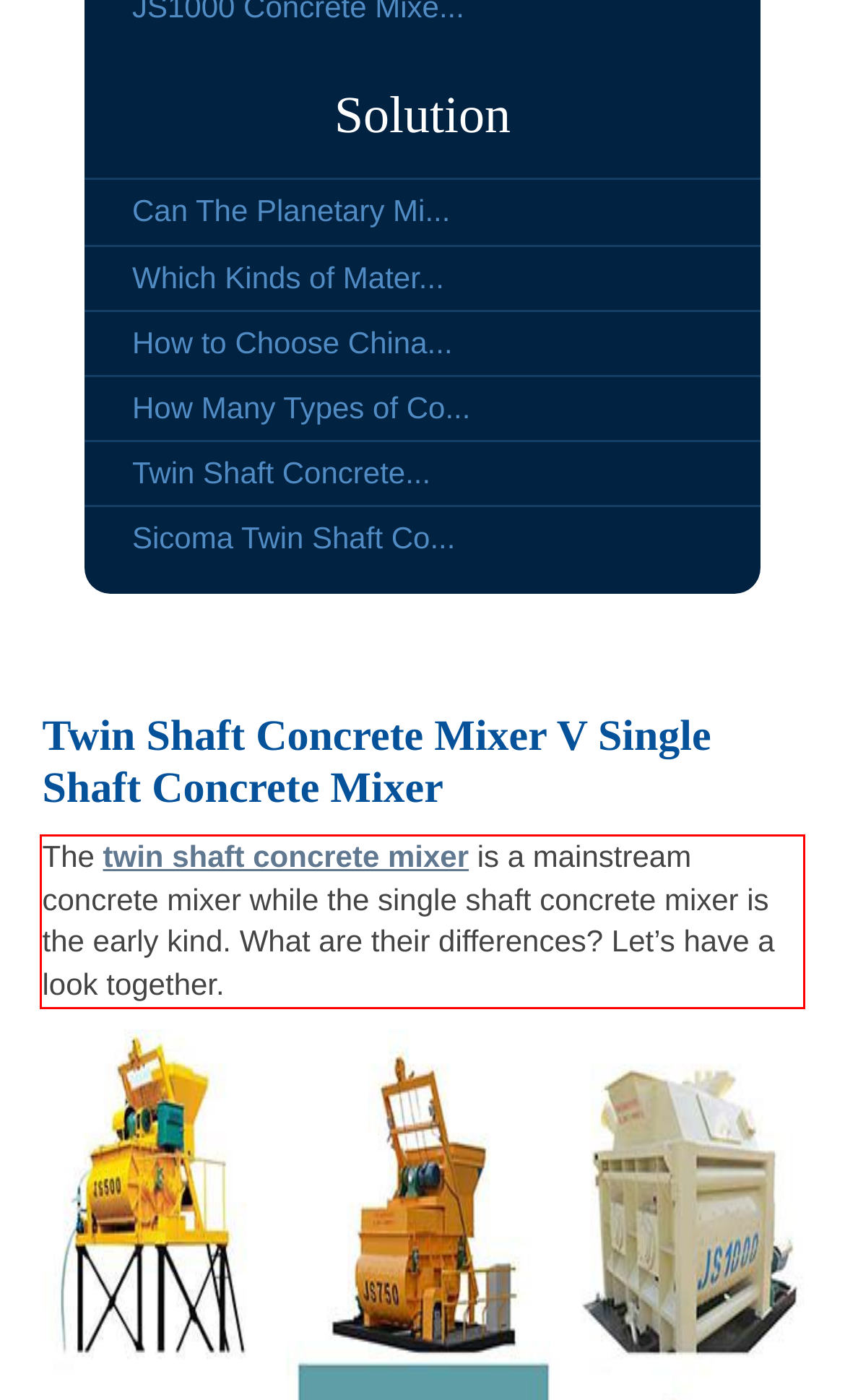You are presented with a screenshot containing a red rectangle. Extract the text found inside this red bounding box.

The twin shaft concrete mixer is a mainstream concrete mixer while the single shaft concrete mixer is the early kind. What are their differences? Let’s have a look together.